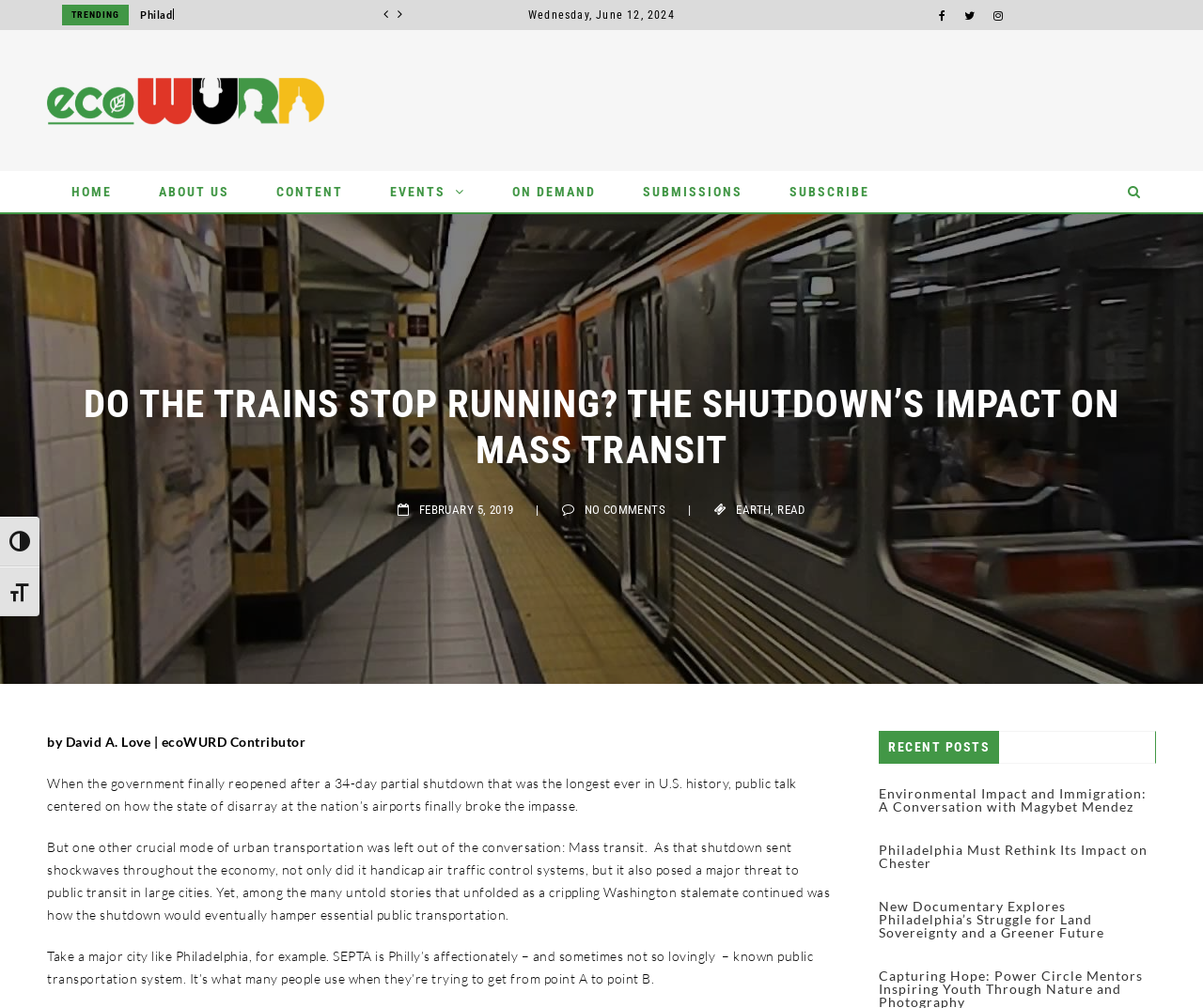Pinpoint the bounding box coordinates of the clickable area necessary to execute the following instruction: "Go to the home page". The coordinates should be given as four float numbers between 0 and 1, namely [left, top, right, bottom].

[0.04, 0.17, 0.112, 0.211]